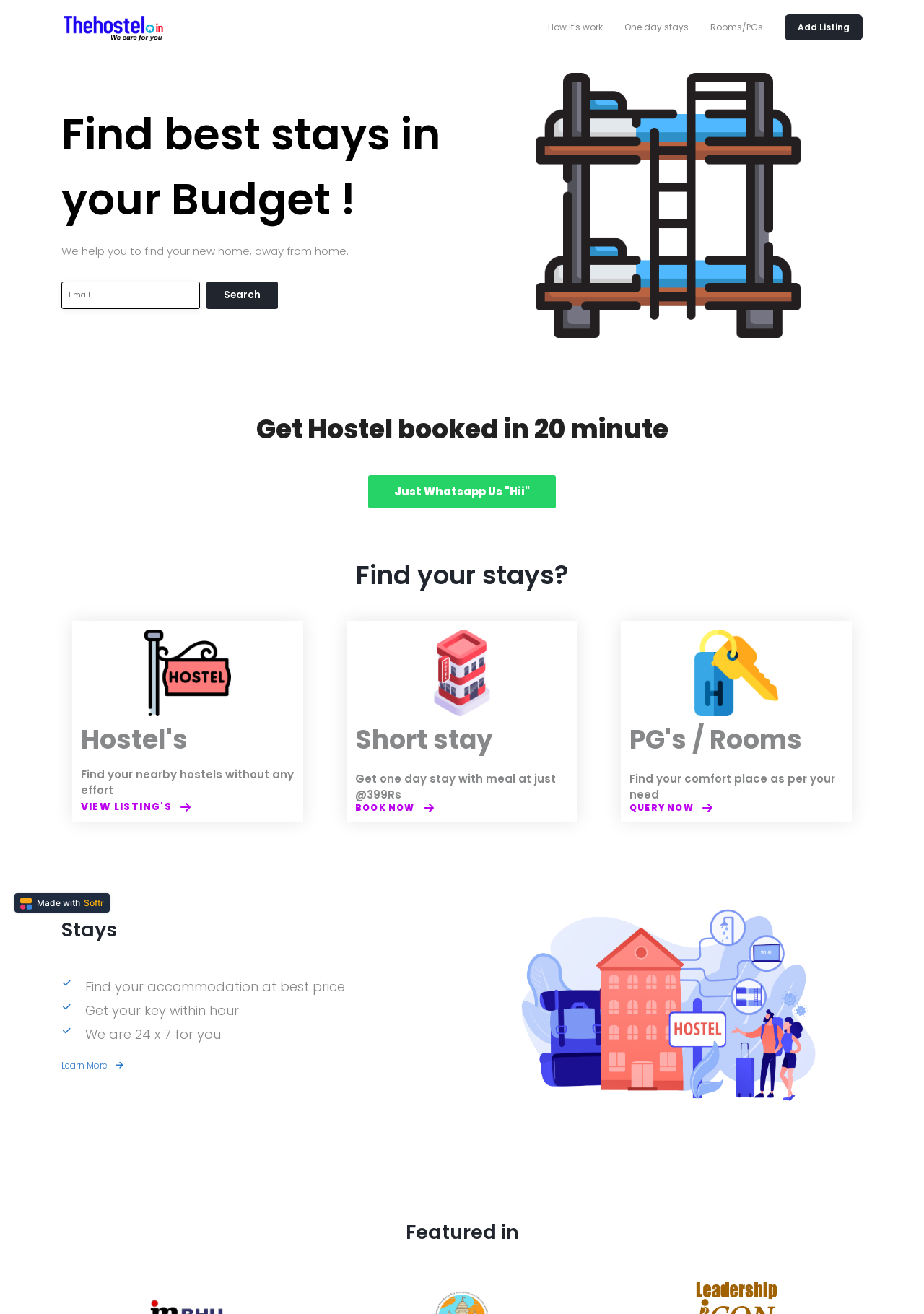What is the price of a one-day stay with a meal?
Please use the image to provide an in-depth answer to the question.

The webpage mentions that users can get a one-day stay with a meal at just 399Rs. This is mentioned in the link 'Short stay Get one day stay with meal at just @399Rs BOOK NOW'.